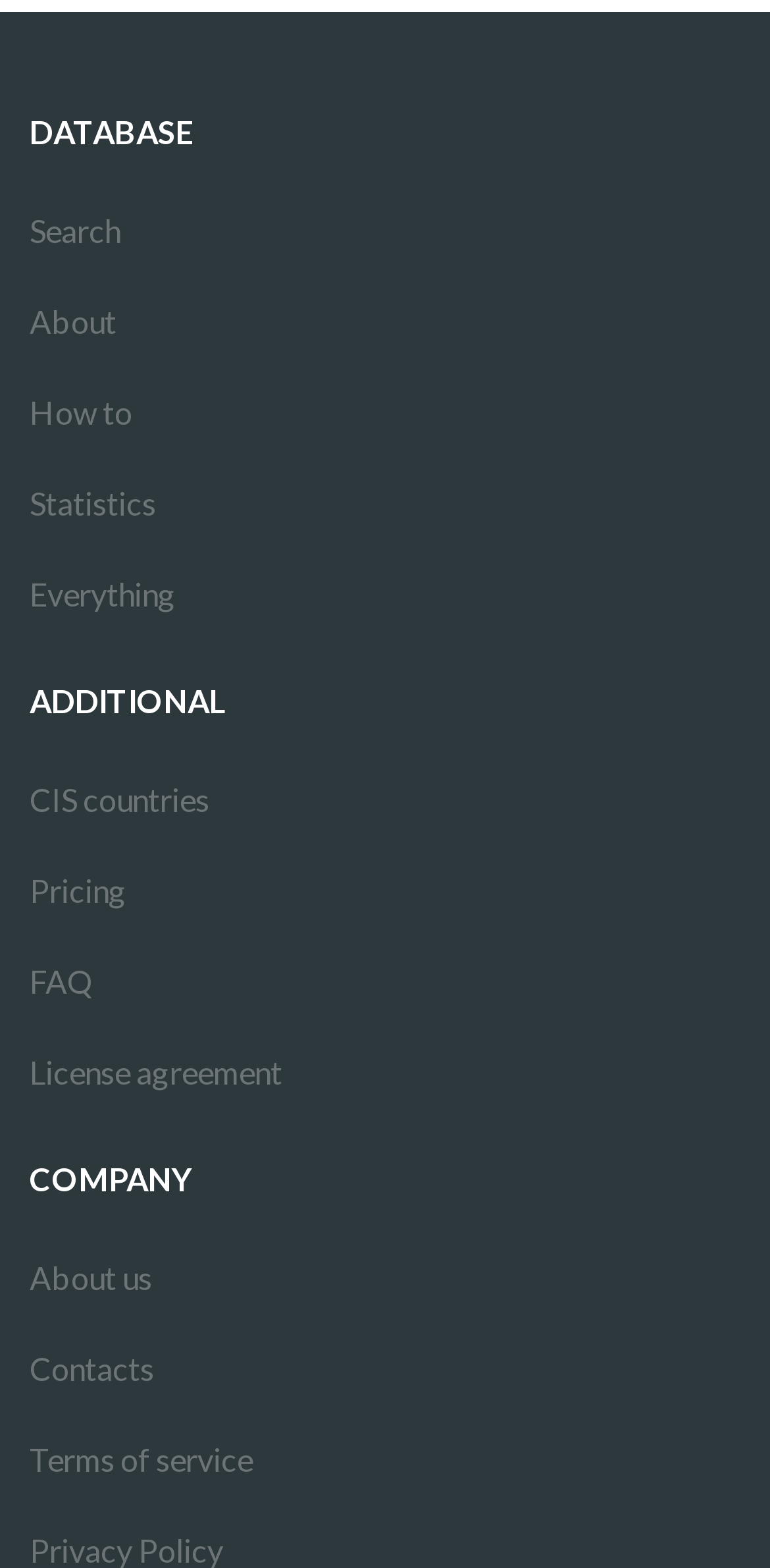Identify the bounding box coordinates for the element you need to click to achieve the following task: "Search the database". The coordinates must be four float values ranging from 0 to 1, formatted as [left, top, right, bottom].

[0.038, 0.119, 0.962, 0.177]